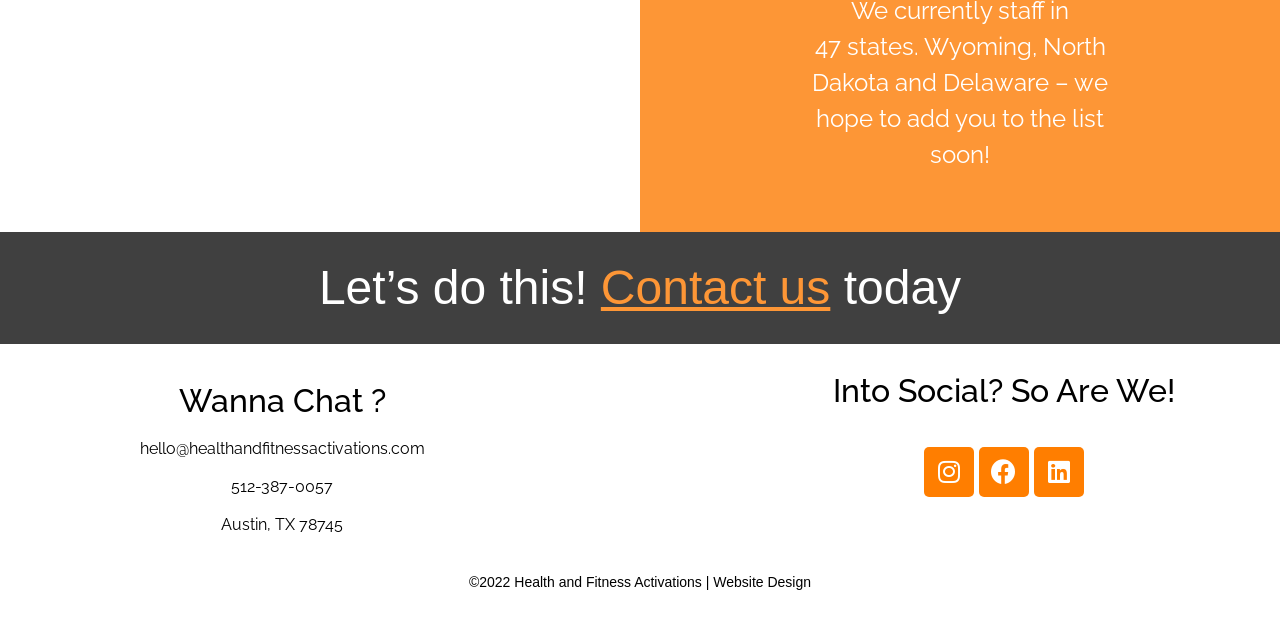What is the name of the company?
Examine the image and give a concise answer in one word or a short phrase.

Health and Fitness Activations